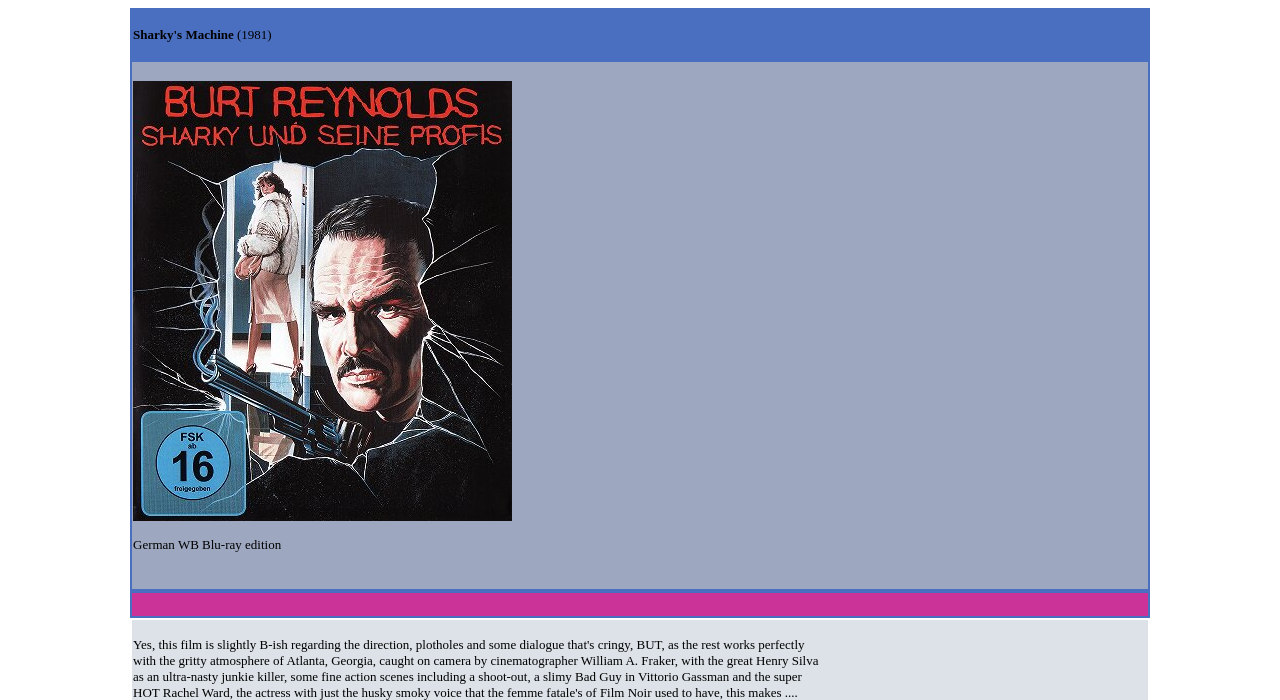Provide a brief response to the question below using a single word or phrase: 
What is depicted in the image?

Blu-ray edition